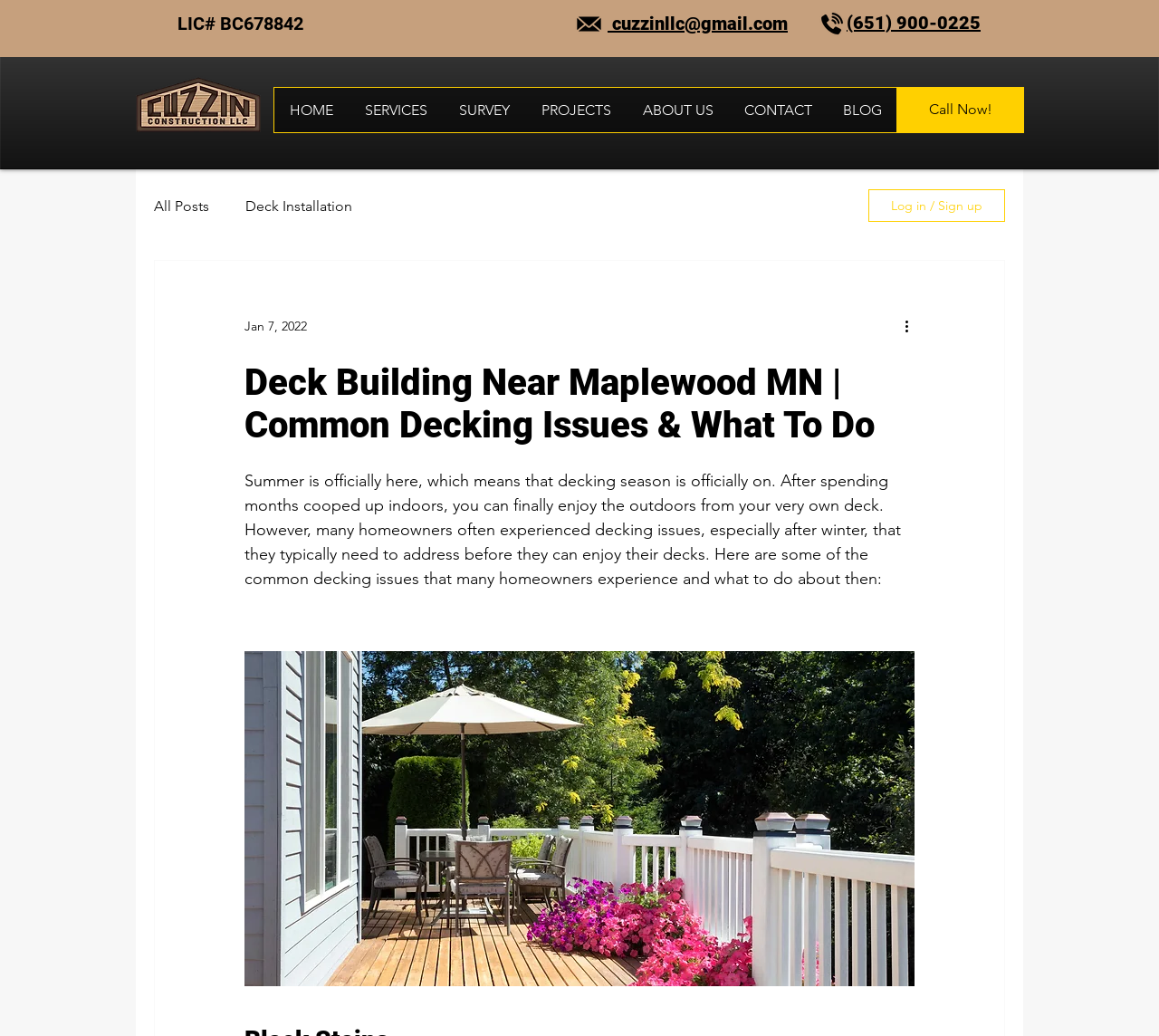Determine the bounding box coordinates of the element that should be clicked to execute the following command: "Call the phone number".

[0.73, 0.011, 0.846, 0.032]